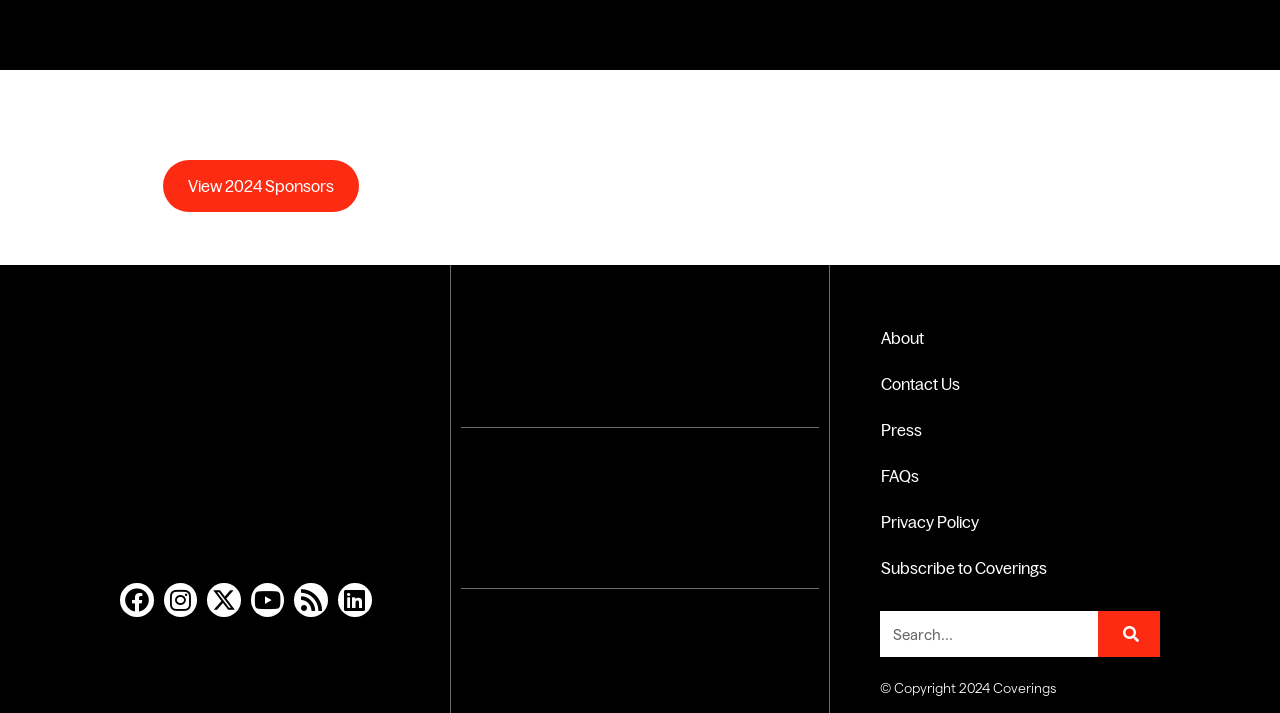Specify the bounding box coordinates of the area to click in order to execute this command: 'Visit IPA laboratories'. The coordinates should consist of four float numbers ranging from 0 to 1, and should be formatted as [left, top, right, bottom].

[0.79, 0.176, 0.879, 0.295]